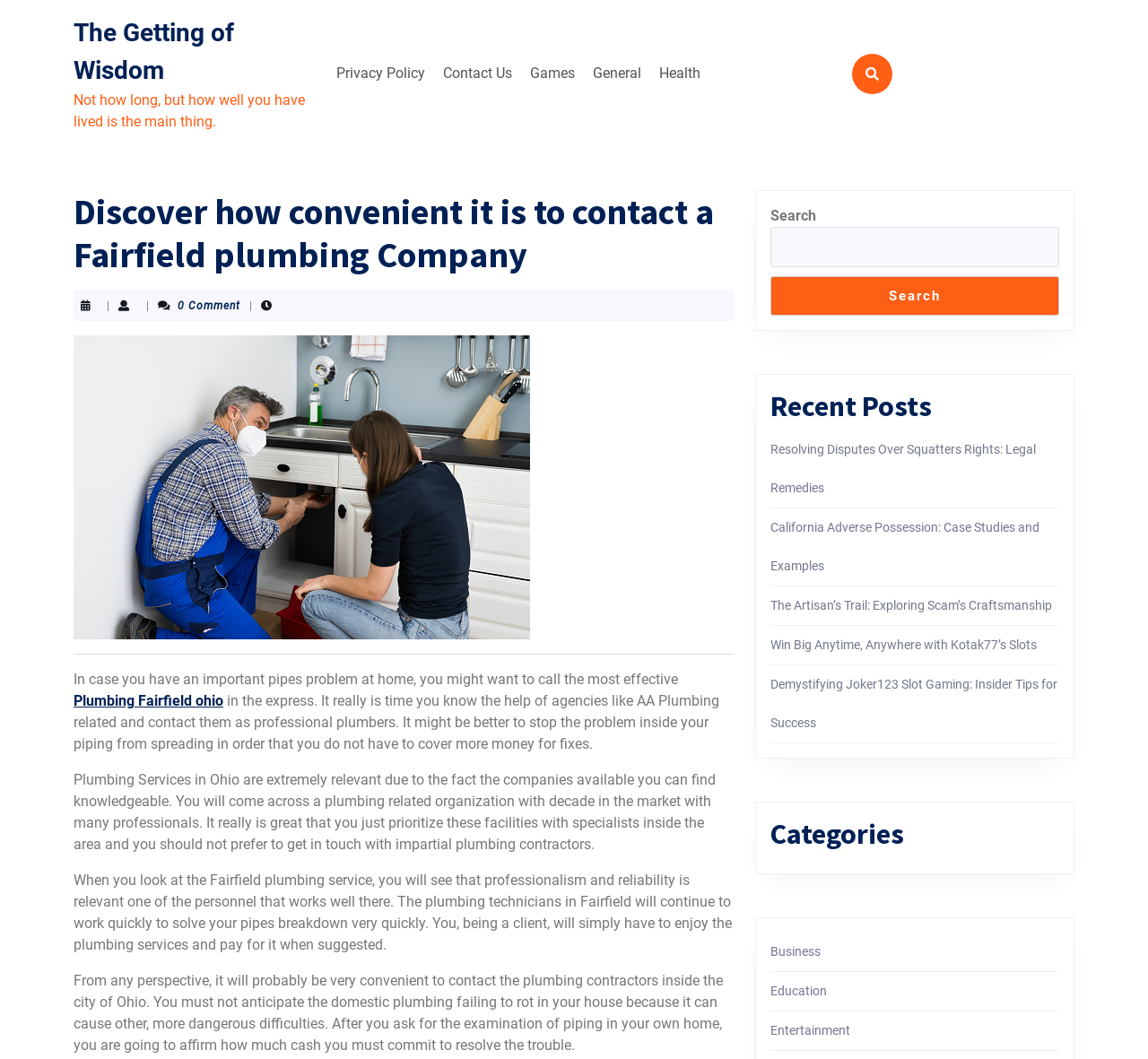What is the main topic of this webpage?
Carefully analyze the image and provide a detailed answer to the question.

Based on the content of the webpage, it appears to be discussing the convenience of contacting a Fairfield plumbing company, and the importance of professional plumbers in Ohio. The text mentions pipes problems, plumbing services, and the benefits of hiring a reliable plumbing company.